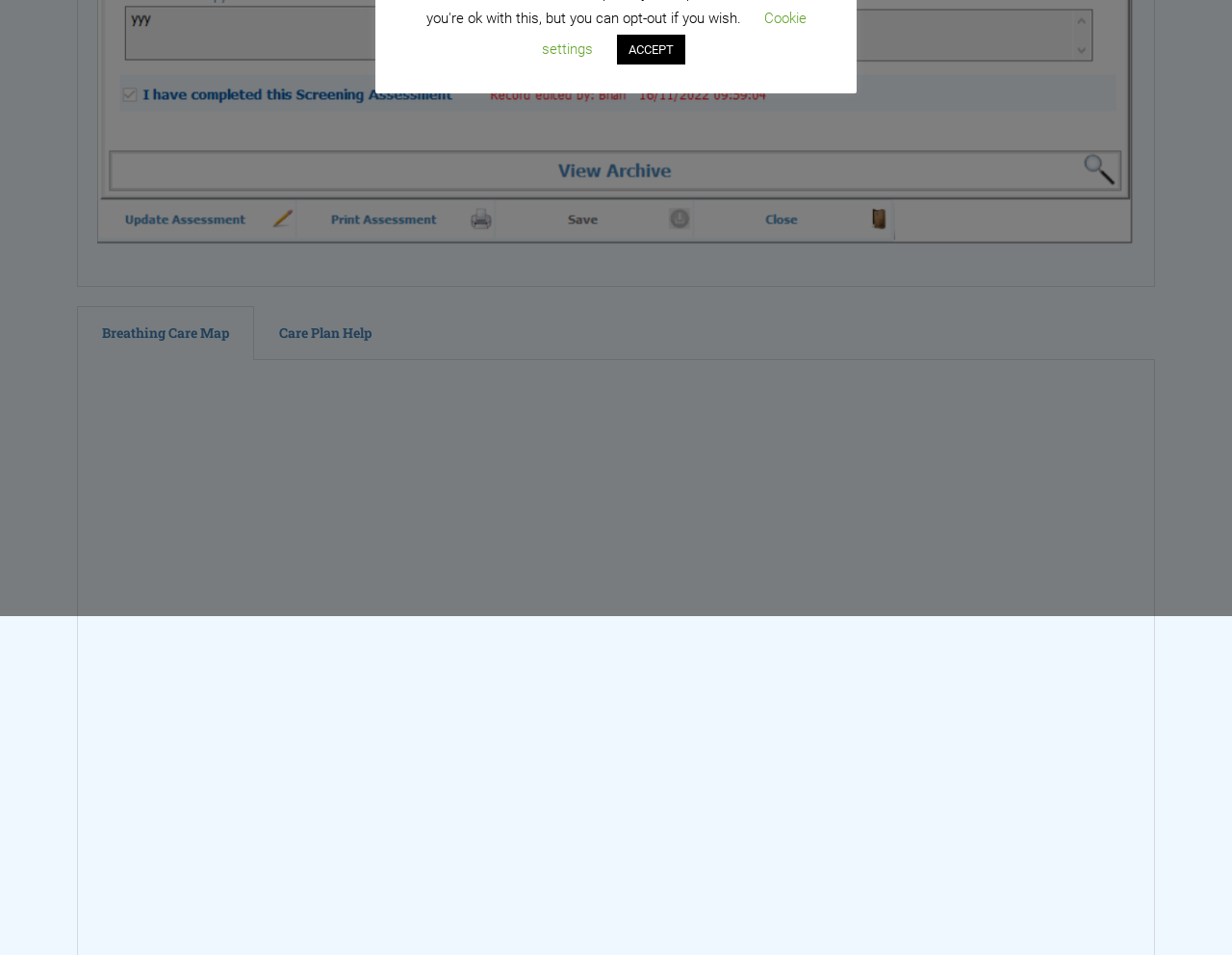Determine the bounding box for the described HTML element: "Cookie settings". Ensure the coordinates are four float numbers between 0 and 1 in the format [left, top, right, bottom].

[0.44, 0.01, 0.654, 0.06]